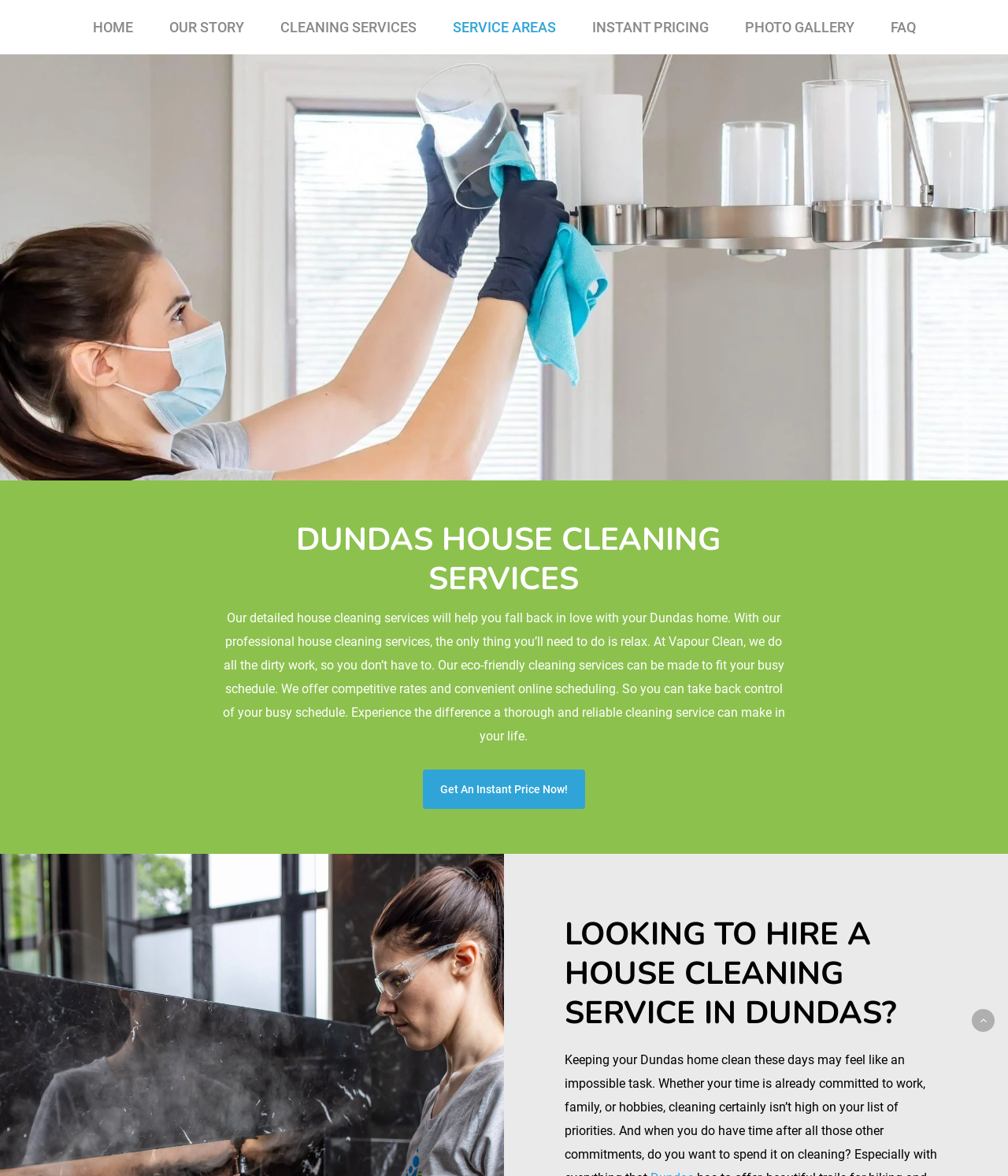What services does Vapour Clean provide?
Based on the content of the image, thoroughly explain and answer the question.

Based on the webpage, Vapour Clean provides meticulous house cleaning services in Dundas, as stated in the introductory text. The services are detailed and professional, aiming to help customers fall back in love with their homes.